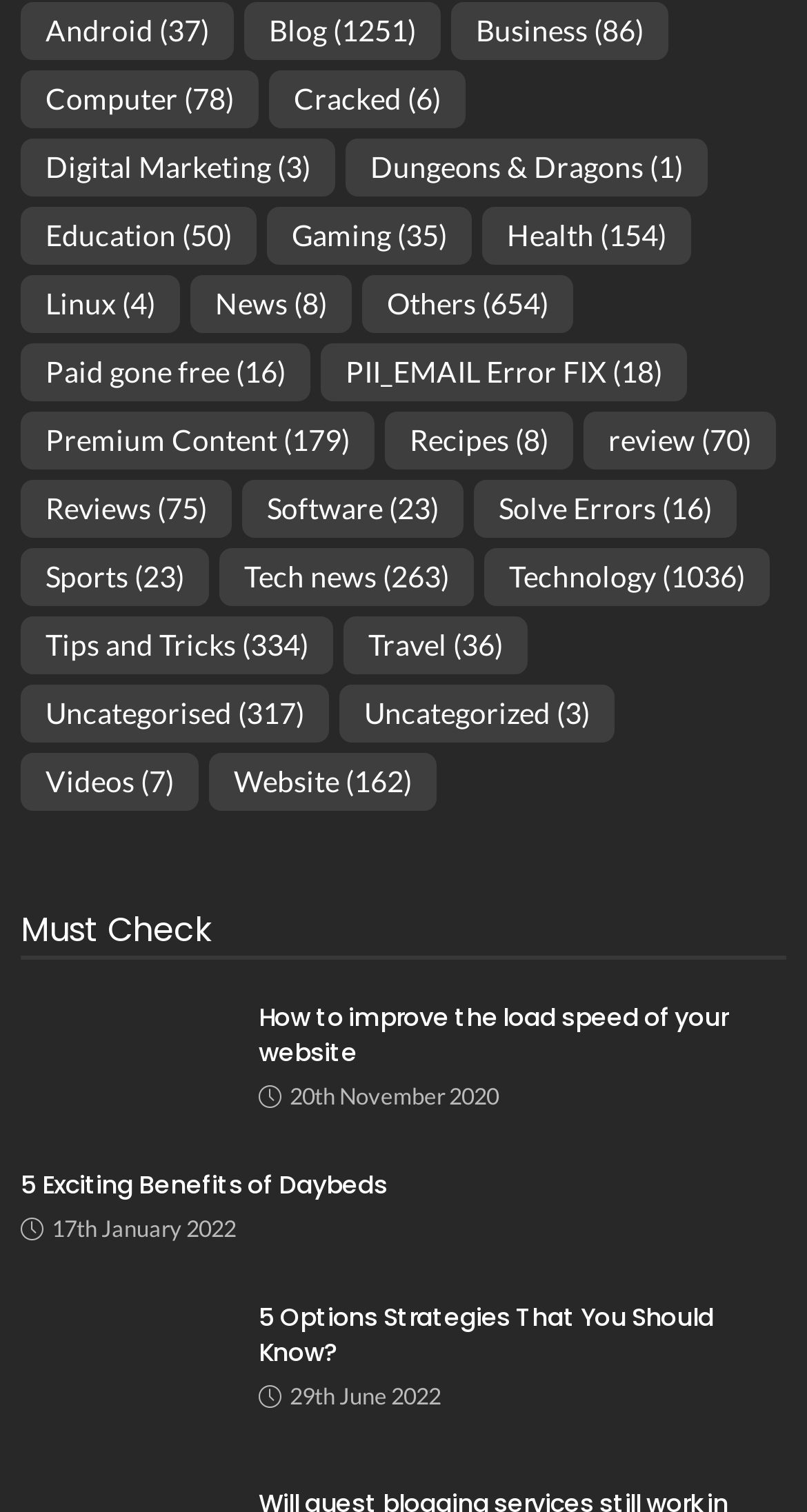Answer the question with a brief word or phrase:
What is the date of the latest article?

29th June 2022